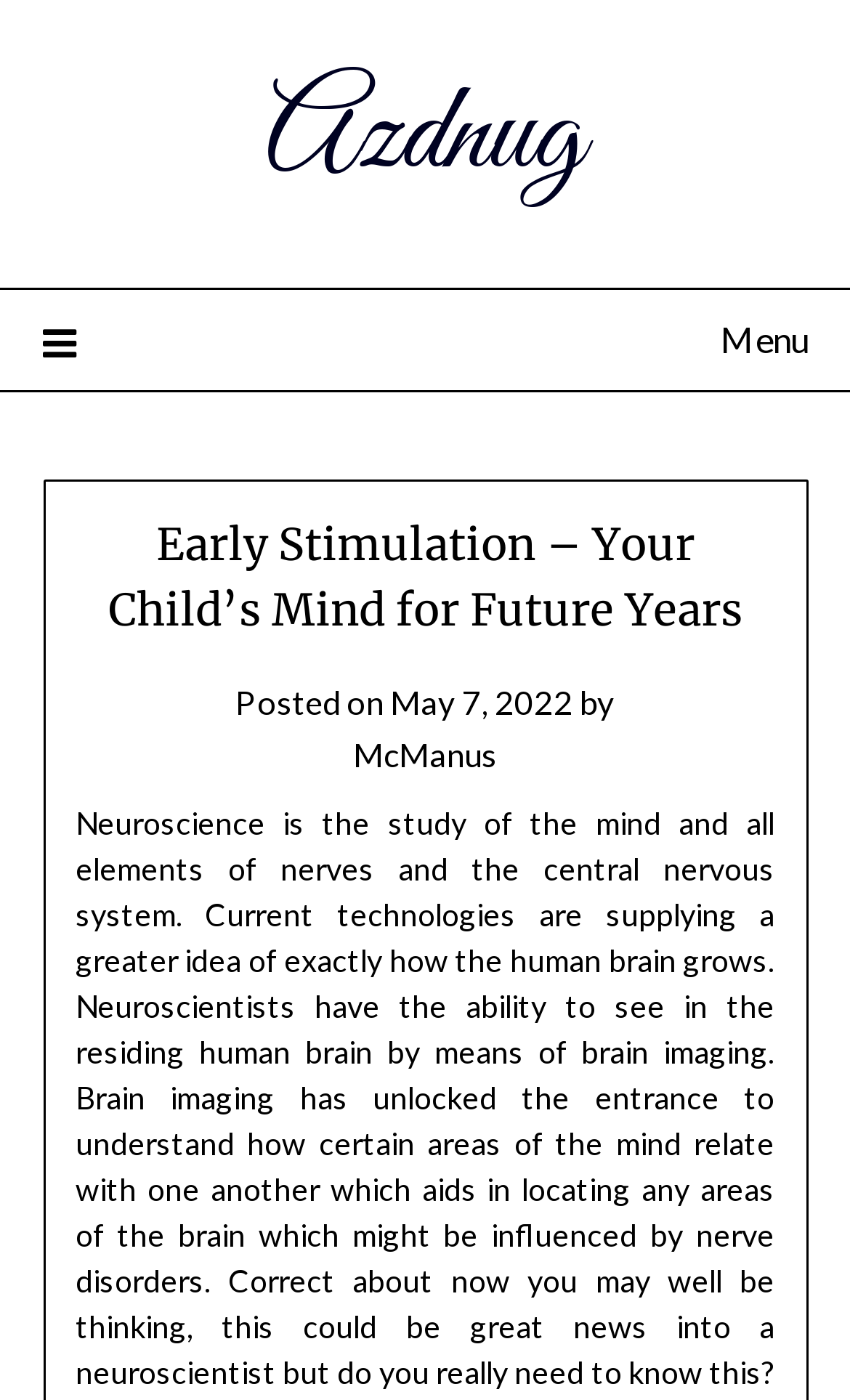Provide a brief response in the form of a single word or phrase:
What is the date of the latest article?

May 7, 2022